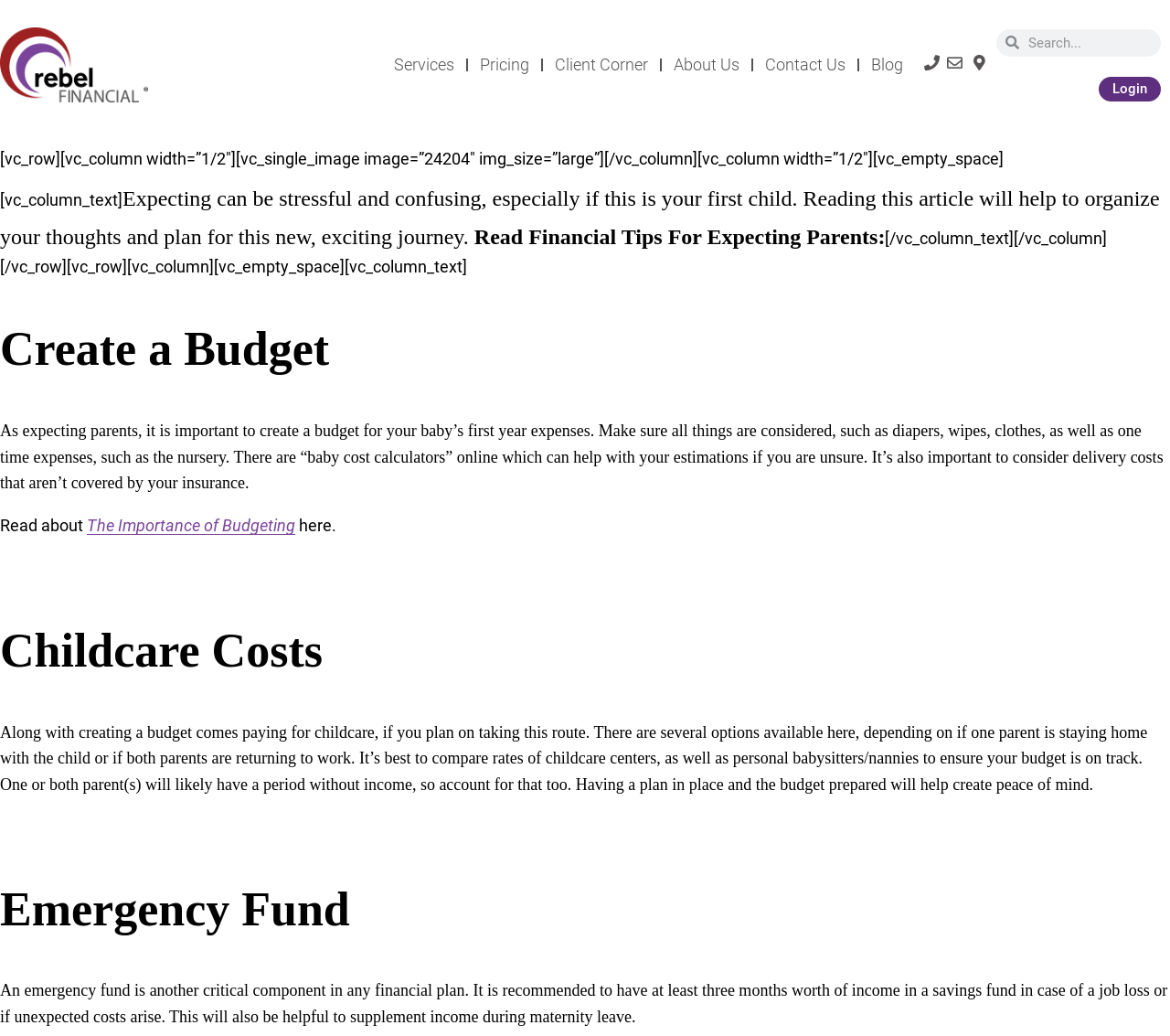What should be considered when planning for childcare costs?
Refer to the image and provide a one-word or short phrase answer.

Rates of childcare centers and babysitters